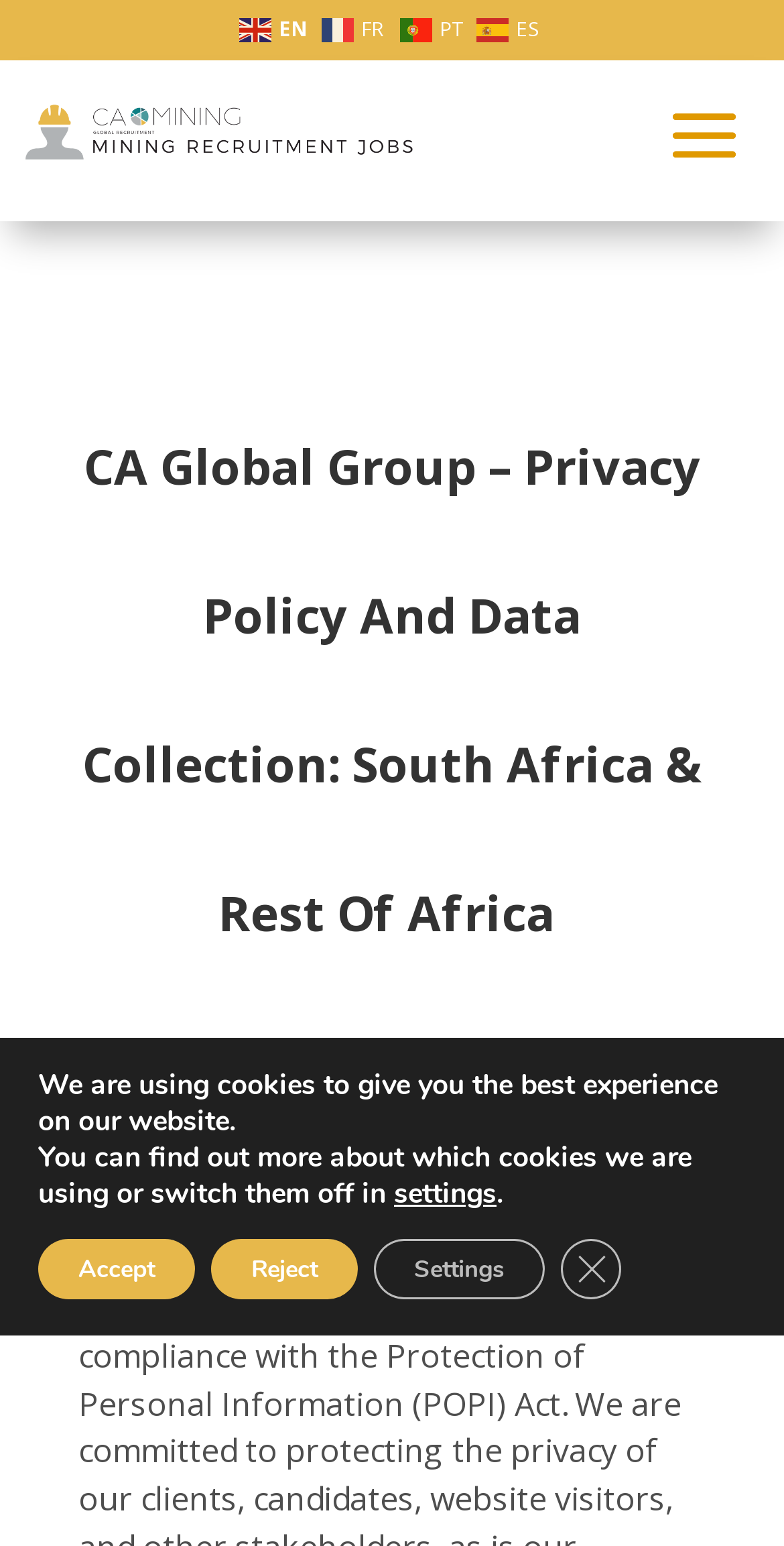Use one word or a short phrase to answer the question provided: 
How many language options are available?

4